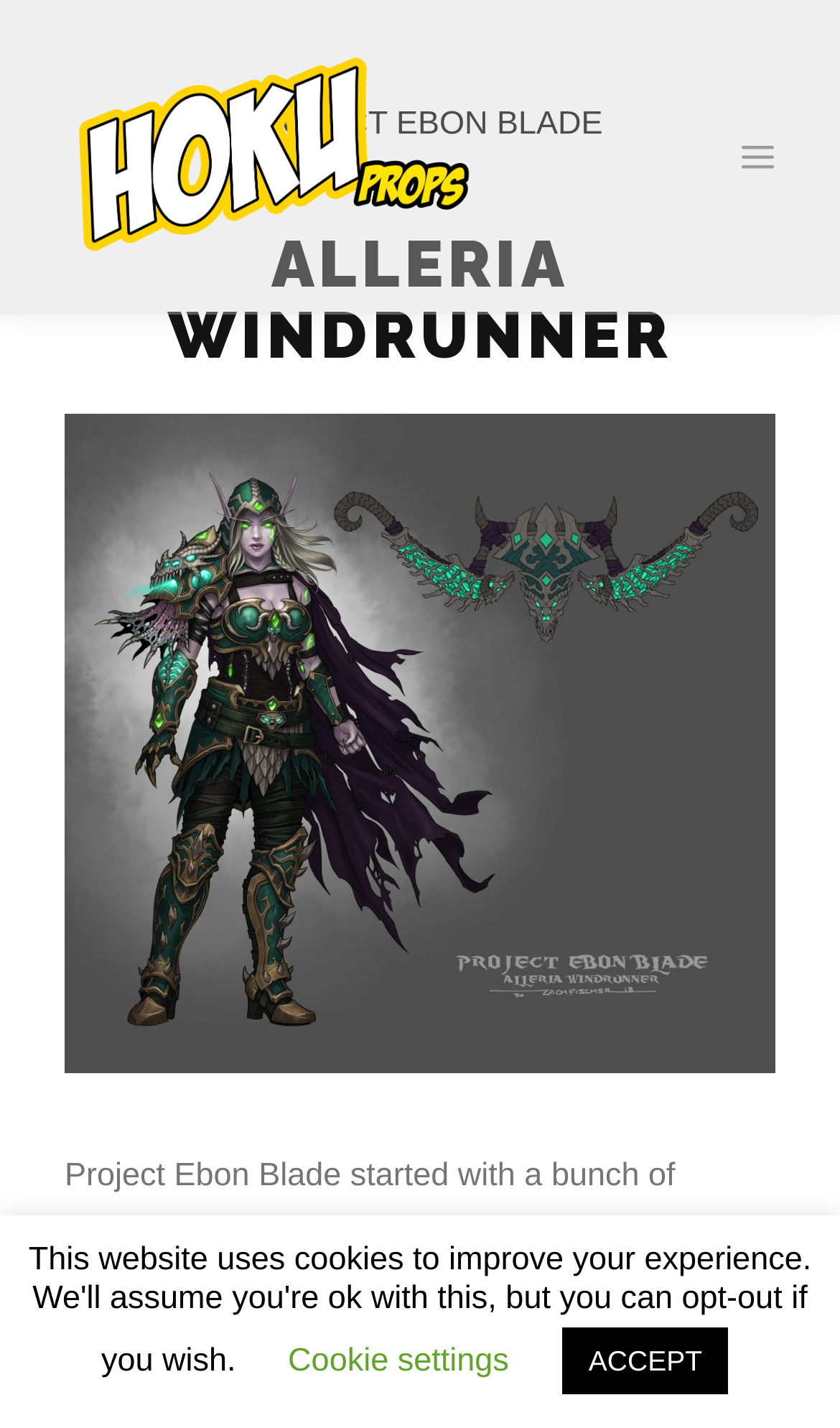What is the vertical position of the 'Main menu' button?
Using the image as a reference, deliver a detailed and thorough answer to the question.

I found the answer by comparing the y1 and y2 coordinates of the 'Main menu' button with the y1 and y2 coordinates of the static text element that contains the project description. Since the y1 and y2 coordinates of the 'Main menu' button are smaller, it is positioned above the project description.